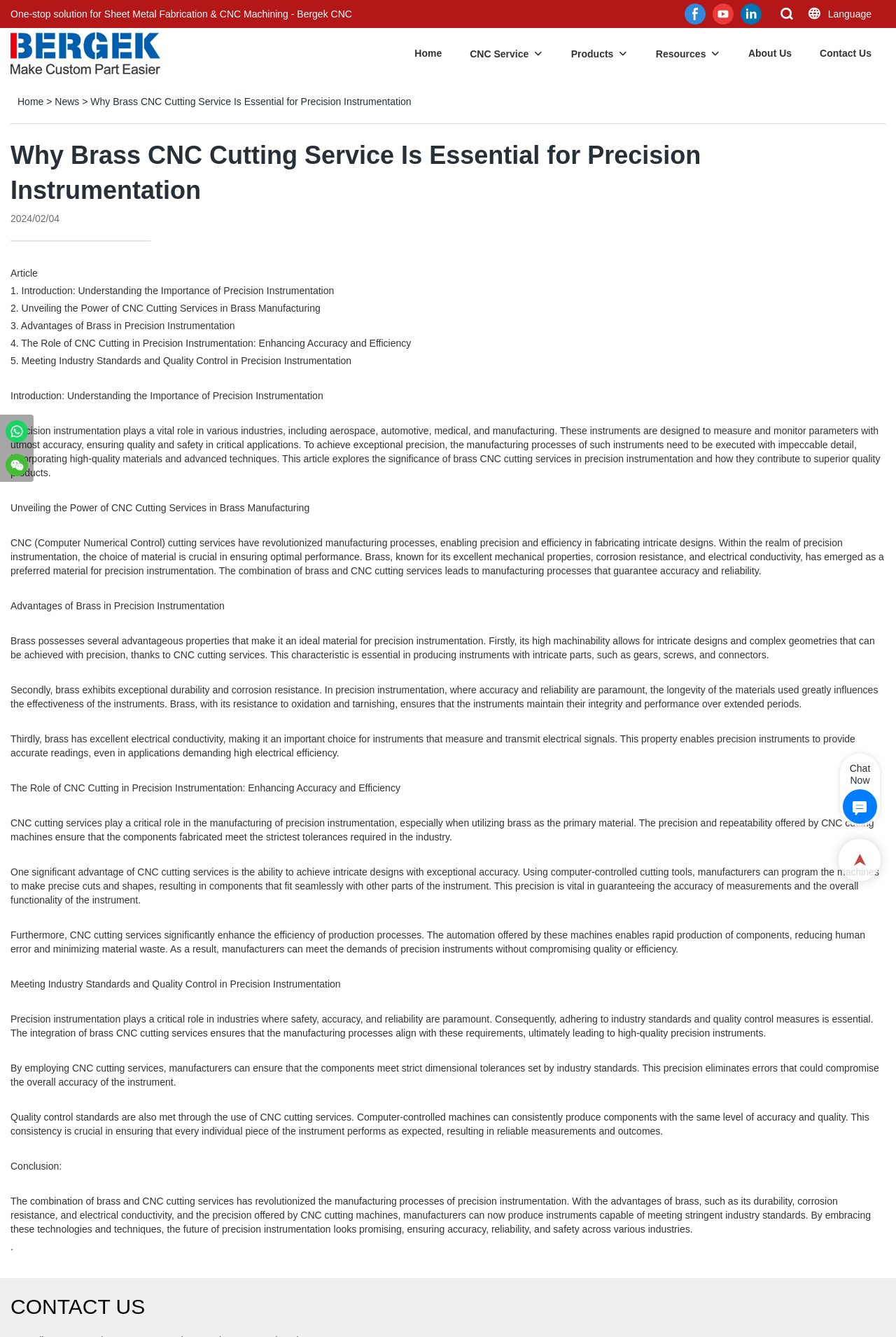Determine the bounding box coordinates of the region I should click to achieve the following instruction: "Go to the Home page". Ensure the bounding box coordinates are four float numbers between 0 and 1, i.e., [left, top, right, bottom].

[0.463, 0.034, 0.493, 0.046]